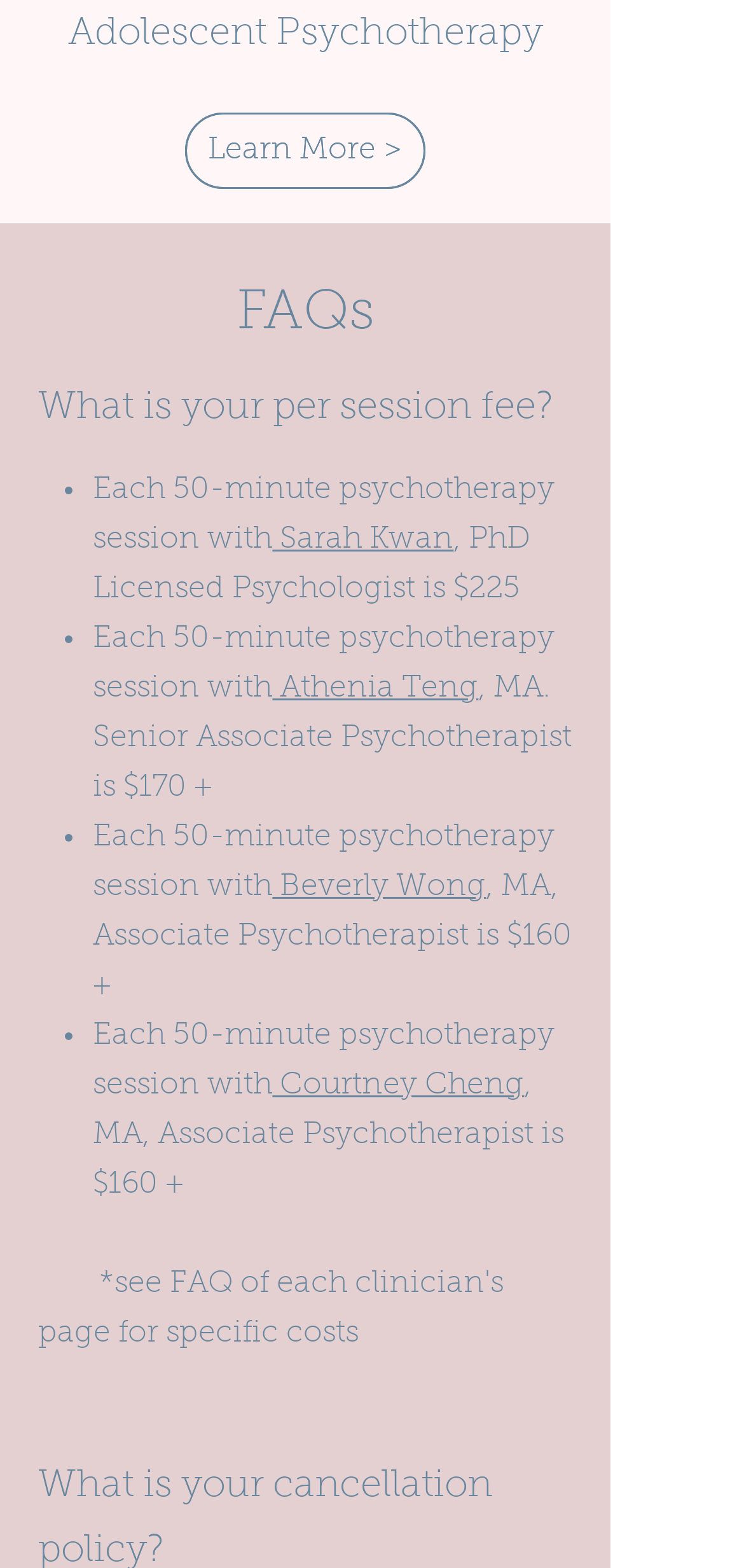Are the psychotherapists listed in alphabetical order?
Based on the visual details in the image, please answer the question thoroughly.

By examining the list of psychotherapists, I can see that they are listed in alphabetical order, with Athenia Teng coming before Beverly Wong, and so on.